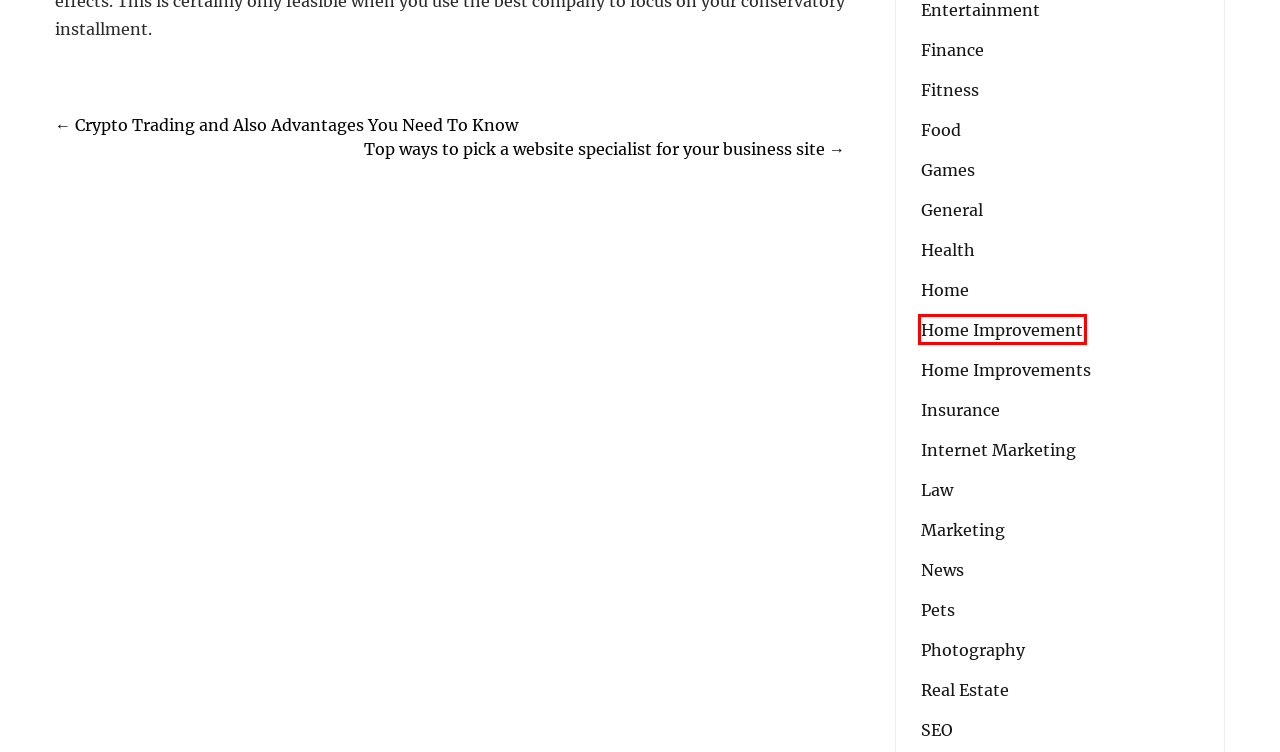You have a screenshot showing a webpage with a red bounding box highlighting an element. Choose the webpage description that best fits the new webpage after clicking the highlighted element. The descriptions are:
A. Pets – Express Today
B. Crypto Trading and Also Advantages You Need To Know – Express Today
C. Home Improvements – Express Today
D. News – Express Today
E. Home Improvement – Express Today
F. Home – Express Today
G. Fitness – Express Today
H. Law – Express Today

E